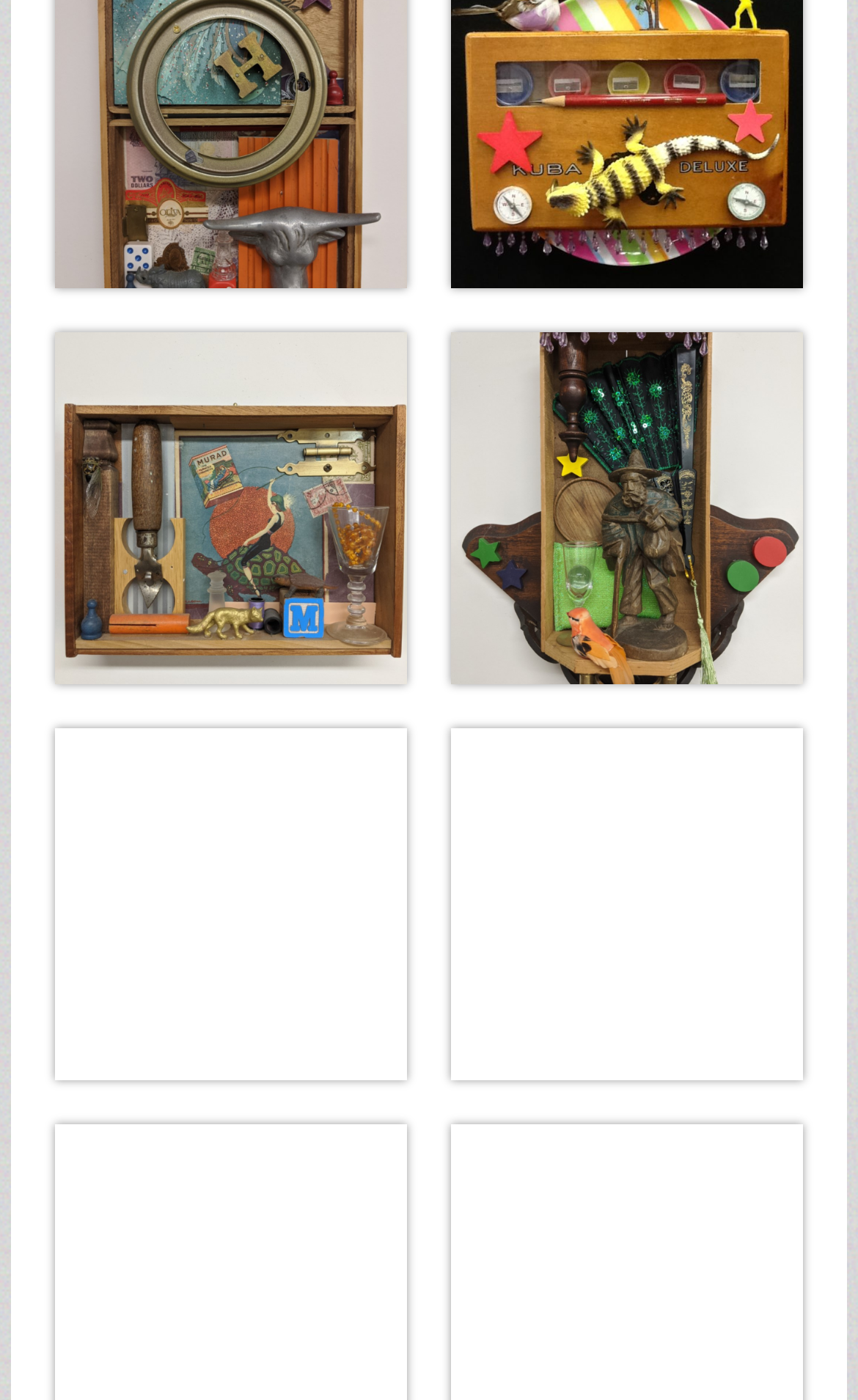What is the depth of the 'Kuba Deluxe' product?
Please provide a detailed and comprehensive answer to the question.

From the link 'Kuba Deluxe | 12w x 12h x 6d', I can determine that the depth of the 'Kuba Deluxe' product is 6d.